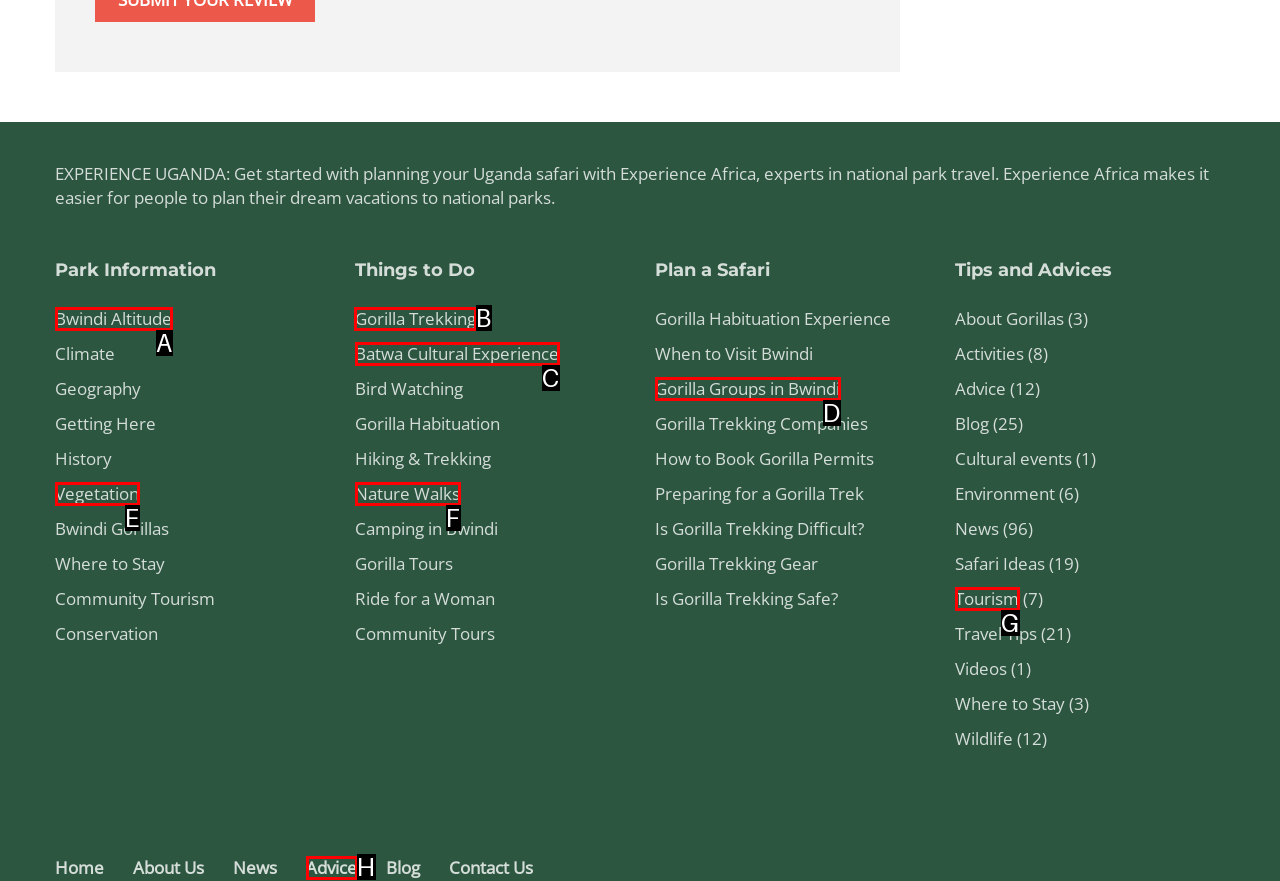Identify the correct UI element to click for this instruction: Read about Gorilla Trekking
Respond with the appropriate option's letter from the provided choices directly.

B